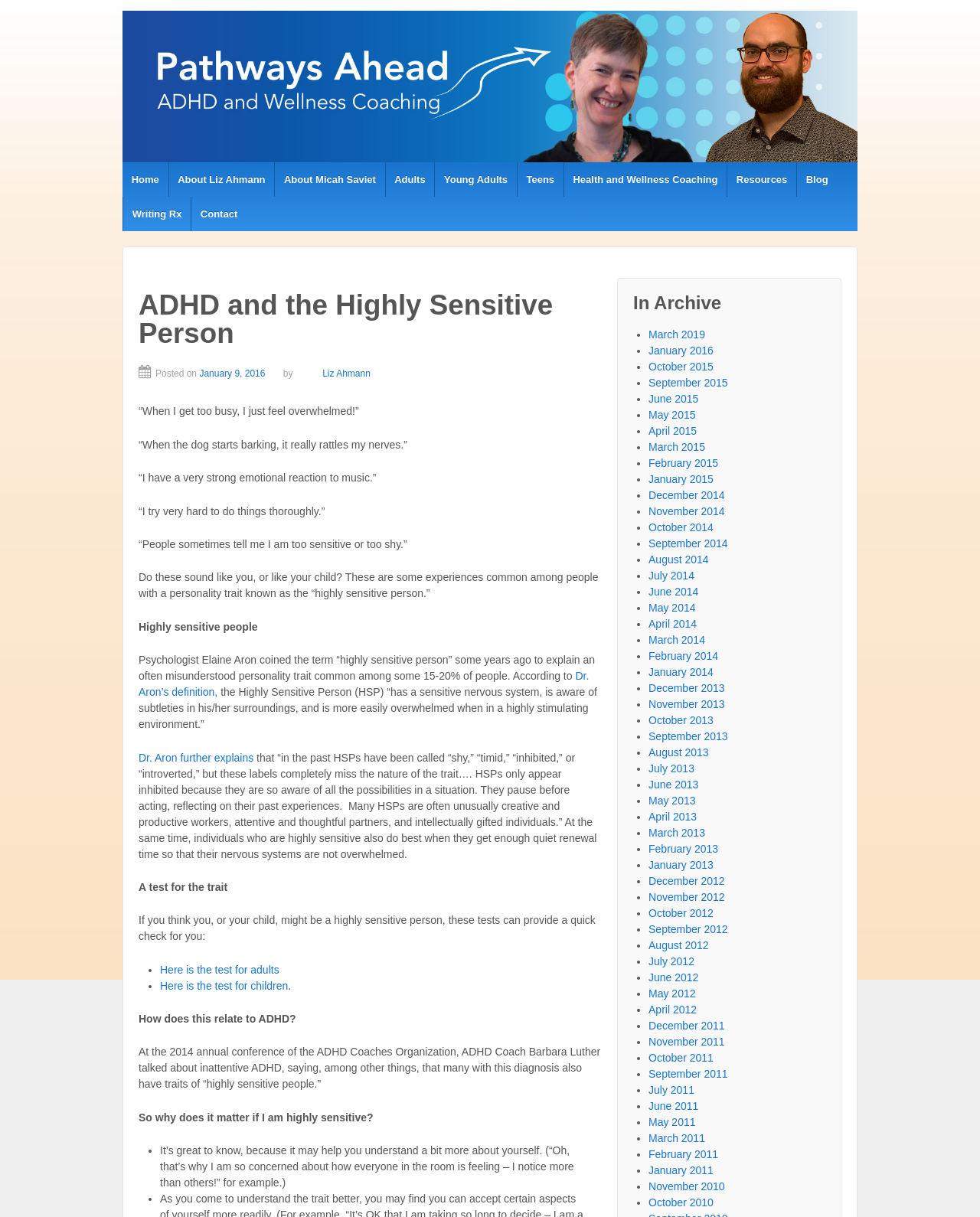What is the purpose of the tests mentioned?
Please give a well-detailed answer to the question.

The tests mentioned on the webpage are intended to help individuals determine if they or their child may be a highly sensitive person, providing a quick check for this trait.